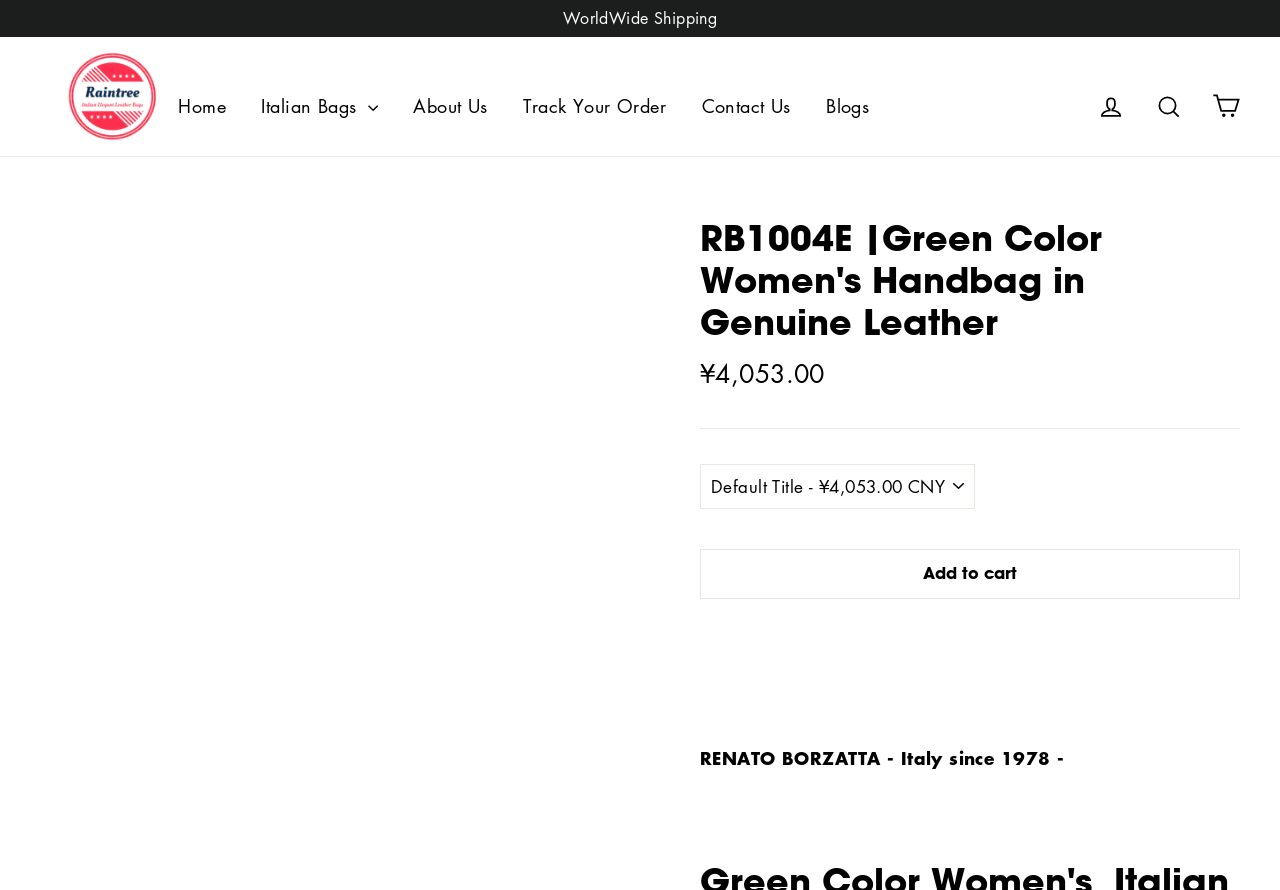Find the bounding box coordinates for the area that must be clicked to perform this action: "Add the green leather shoulder bag to cart".

[0.547, 0.617, 0.969, 0.673]